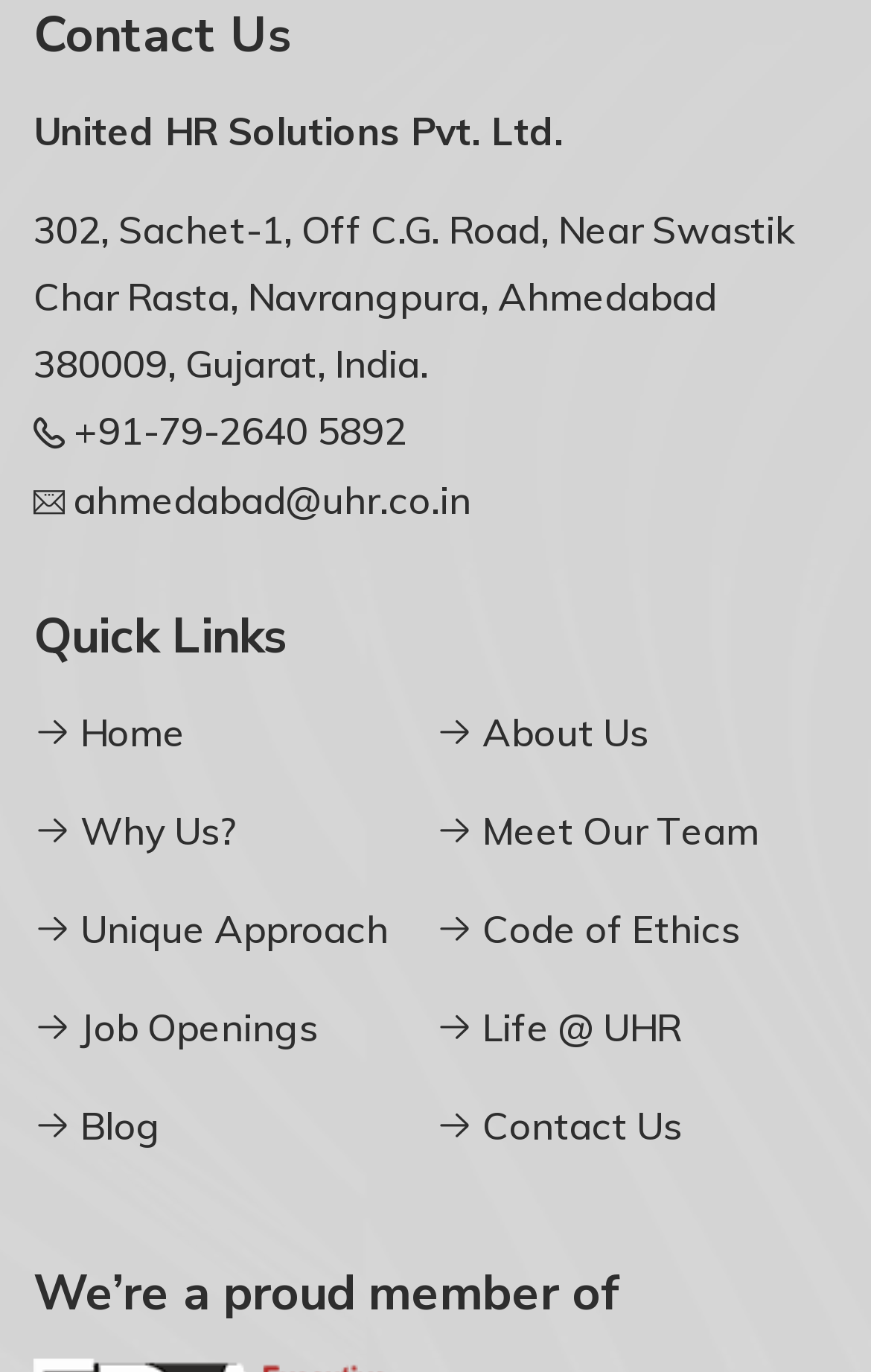How many quick links are there?
Using the information presented in the image, please offer a detailed response to the question.

The quick links can be found below the 'Quick Links' heading. There are 9 links, namely 'Home', 'About Us', 'Why Us?', 'Meet Our Team', 'Unique Approach', 'Code of Ethics', 'Job Openings', 'Life @ UHR', and 'Blog'.